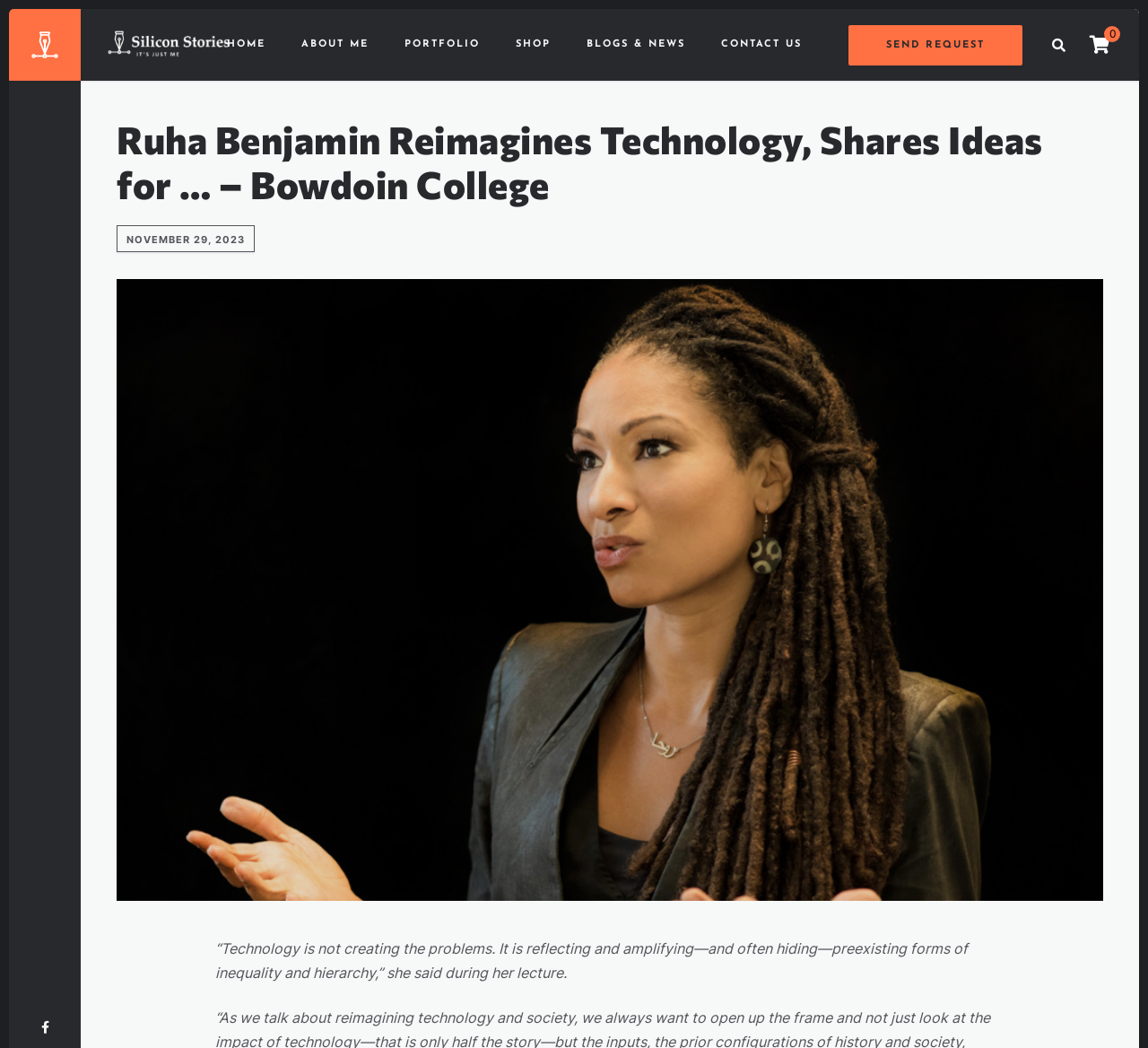Can you determine the bounding box coordinates of the area that needs to be clicked to fulfill the following instruction: "contact us"?

[0.628, 0.025, 0.698, 0.061]